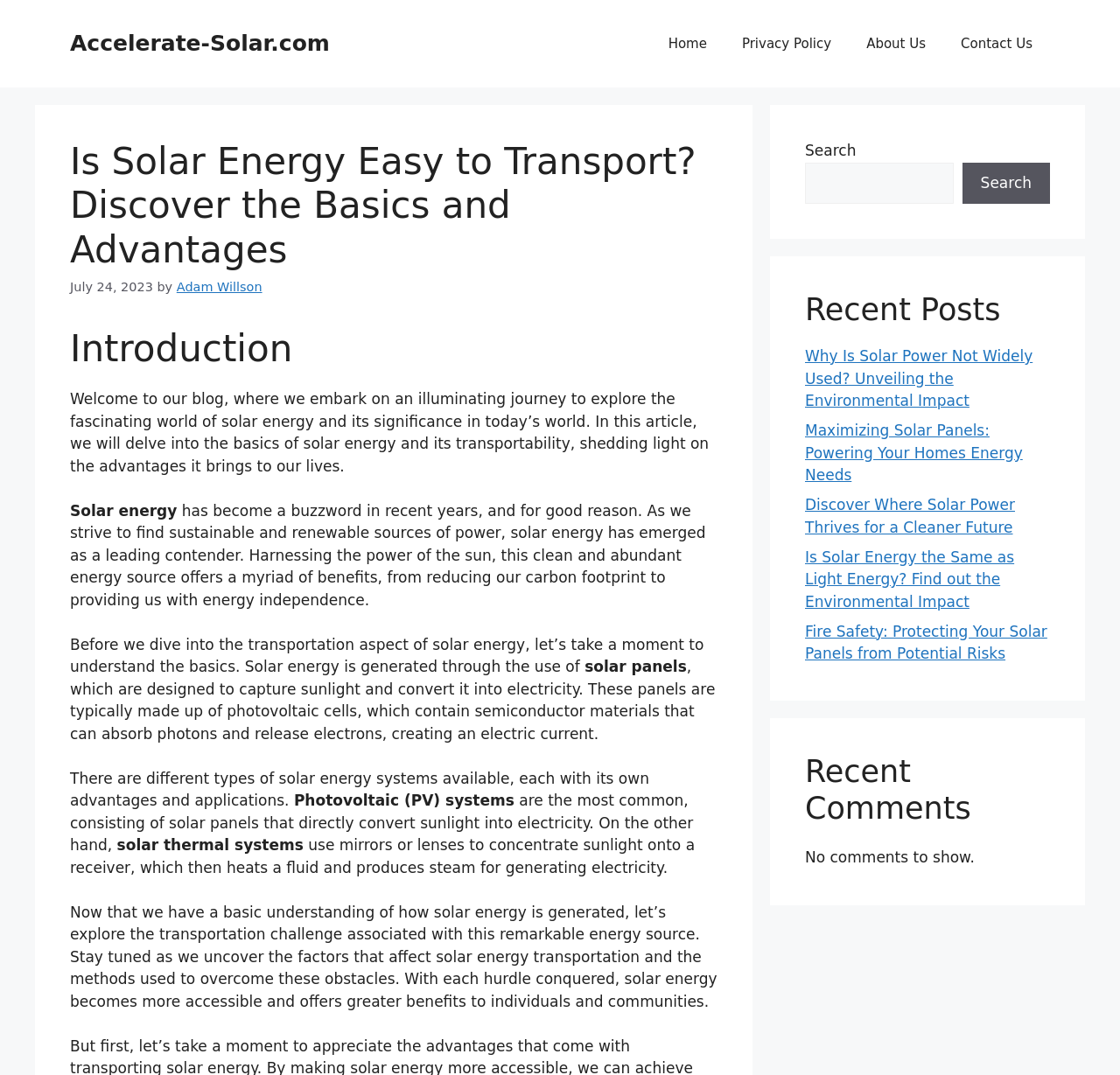Using the format (top-left x, top-left y, bottom-right x, bottom-right y), provide the bounding box coordinates for the described UI element. All values should be floating point numbers between 0 and 1: Kent Reeve Locksmithing

None